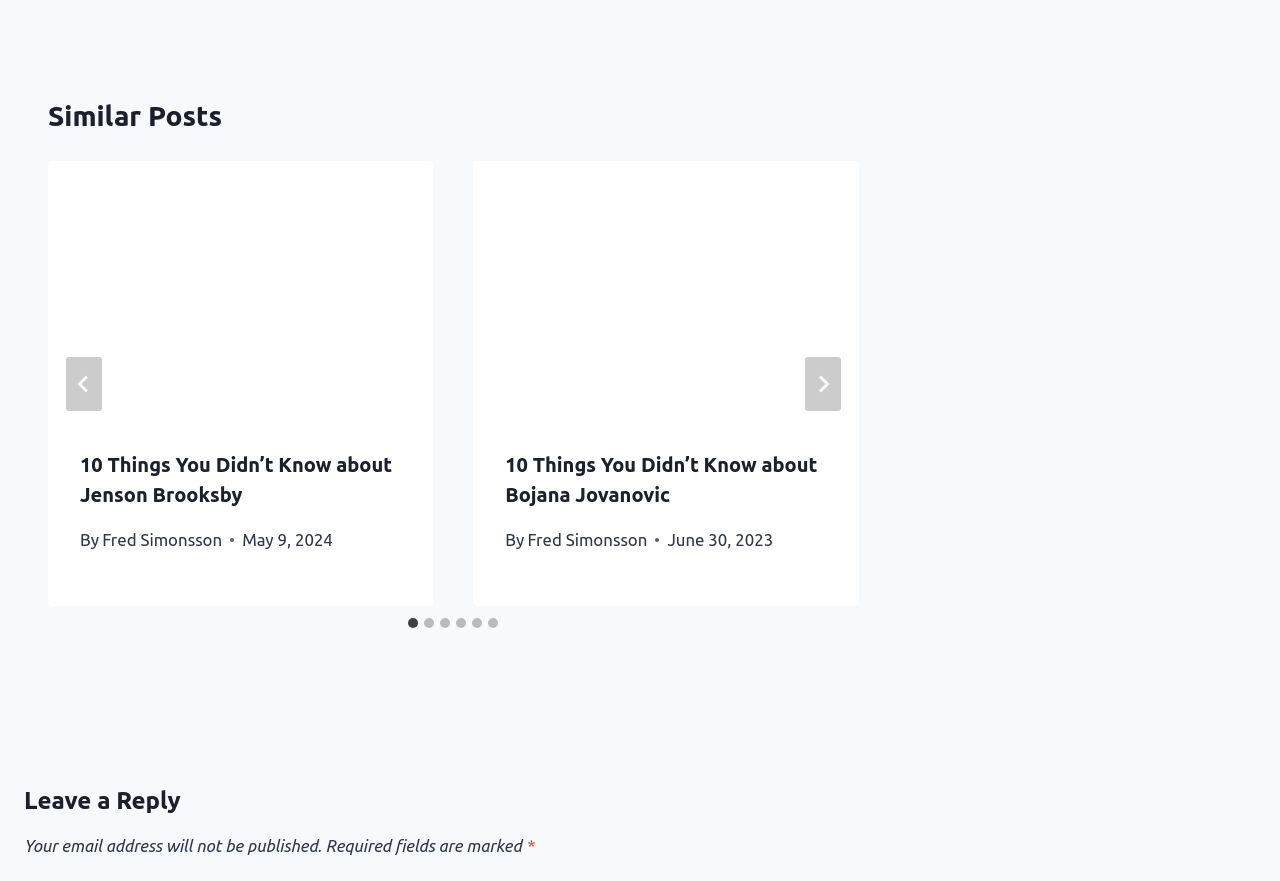Who is the author of the second post?
Please provide a single word or phrase in response based on the screenshot.

Fred Simonsson